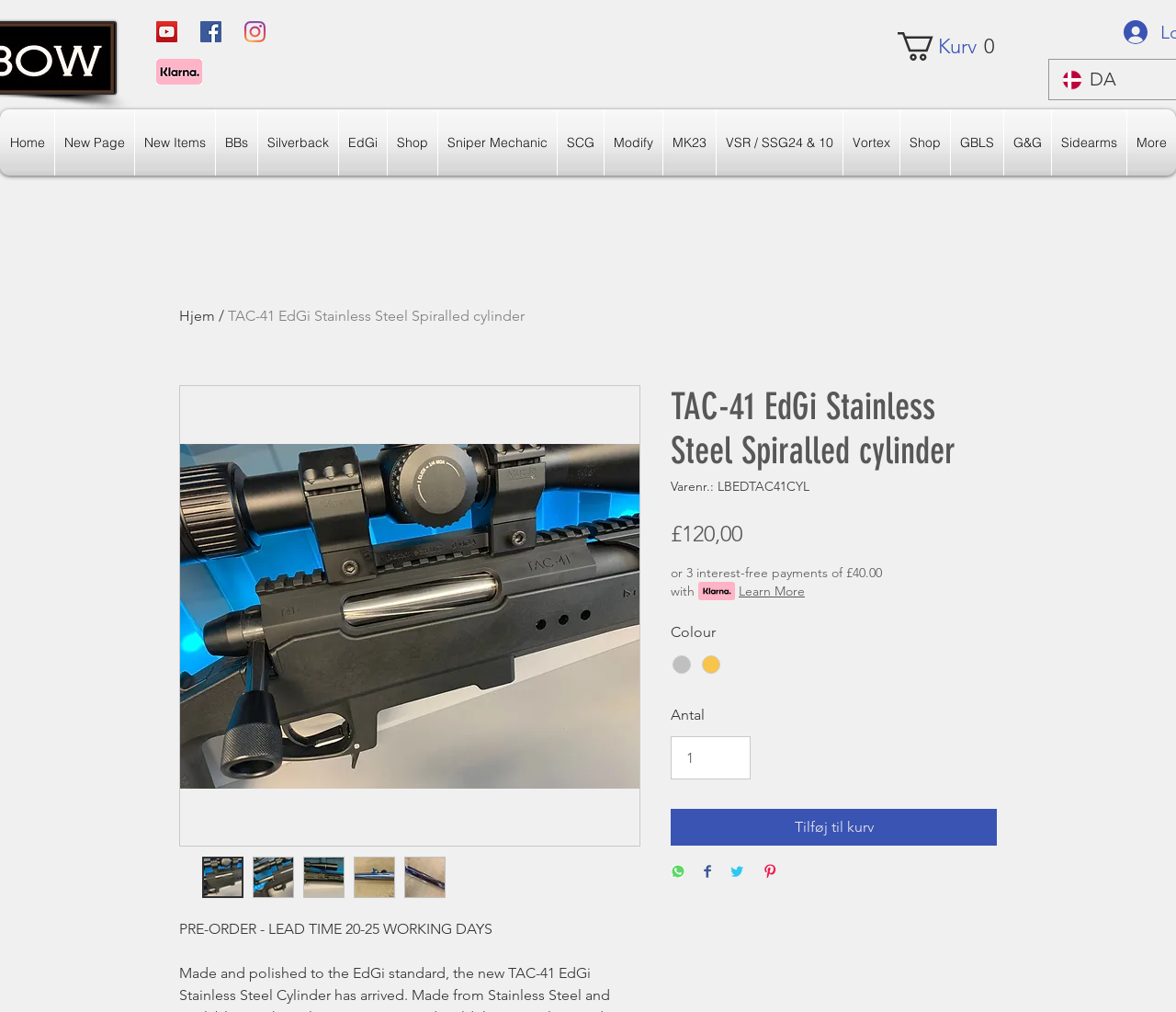Pinpoint the bounding box coordinates of the element that must be clicked to accomplish the following instruction: "Click on the YouTube link". The coordinates should be in the format of four float numbers between 0 and 1, i.e., [left, top, right, bottom].

[0.133, 0.021, 0.151, 0.042]